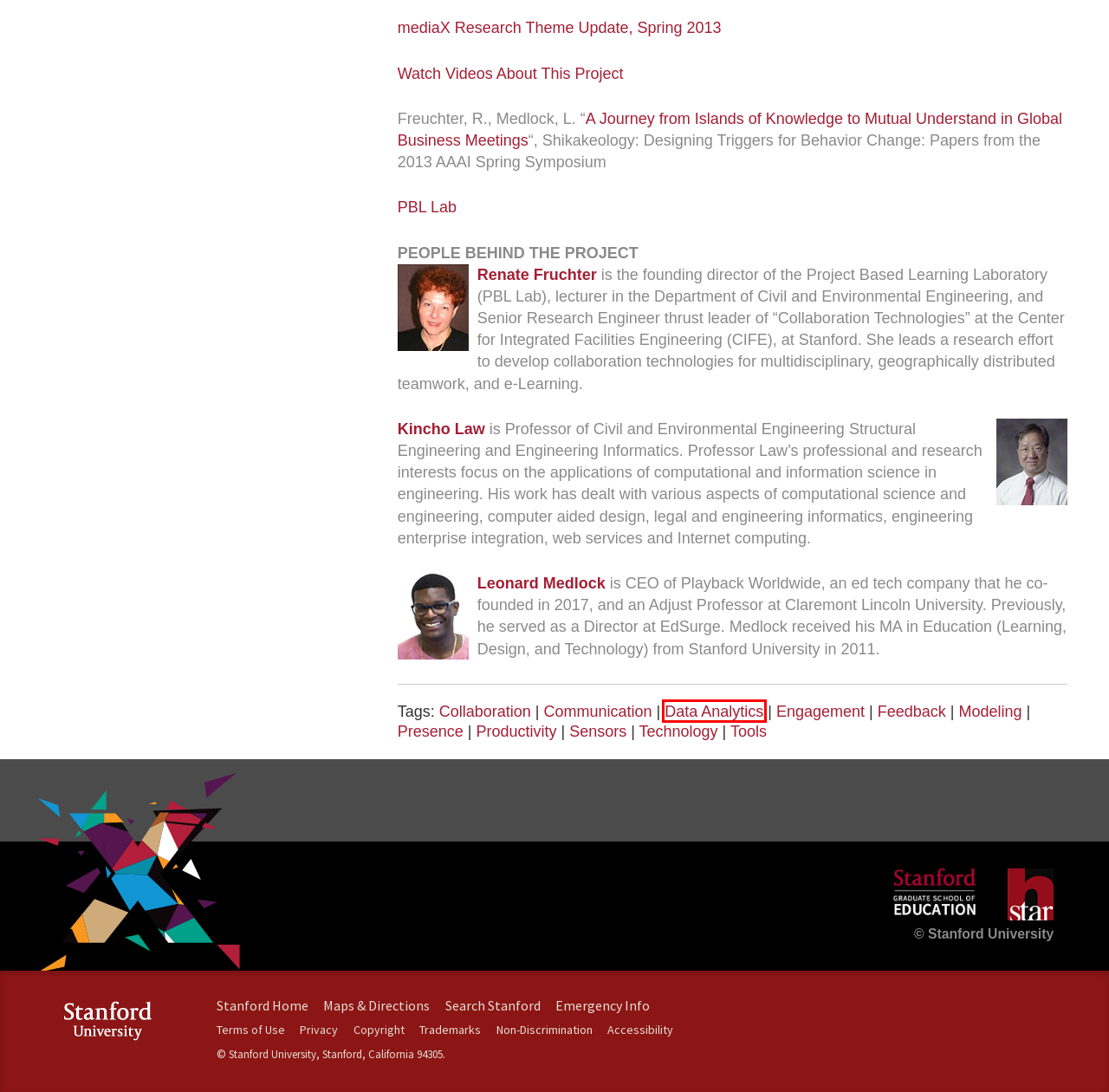With the provided screenshot showing a webpage and a red bounding box, determine which webpage description best fits the new page that appears after clicking the element inside the red box. Here are the options:
A. Terms of use for sites – Stanford University
B. Sensors Archives - mediaX at Stanford University
C. Modeling Archives - mediaX at Stanford University
D. Data Analytics Archives - mediaX at Stanford University
E. Collaboration Archives - mediaX at Stanford University
F. Where is Stanford? : Stanford University
G. Stanford Graduate School of Education |
H. 1.5.4 Ownership and Use of Stanford Trademarks and Images | Administrative Guide

D